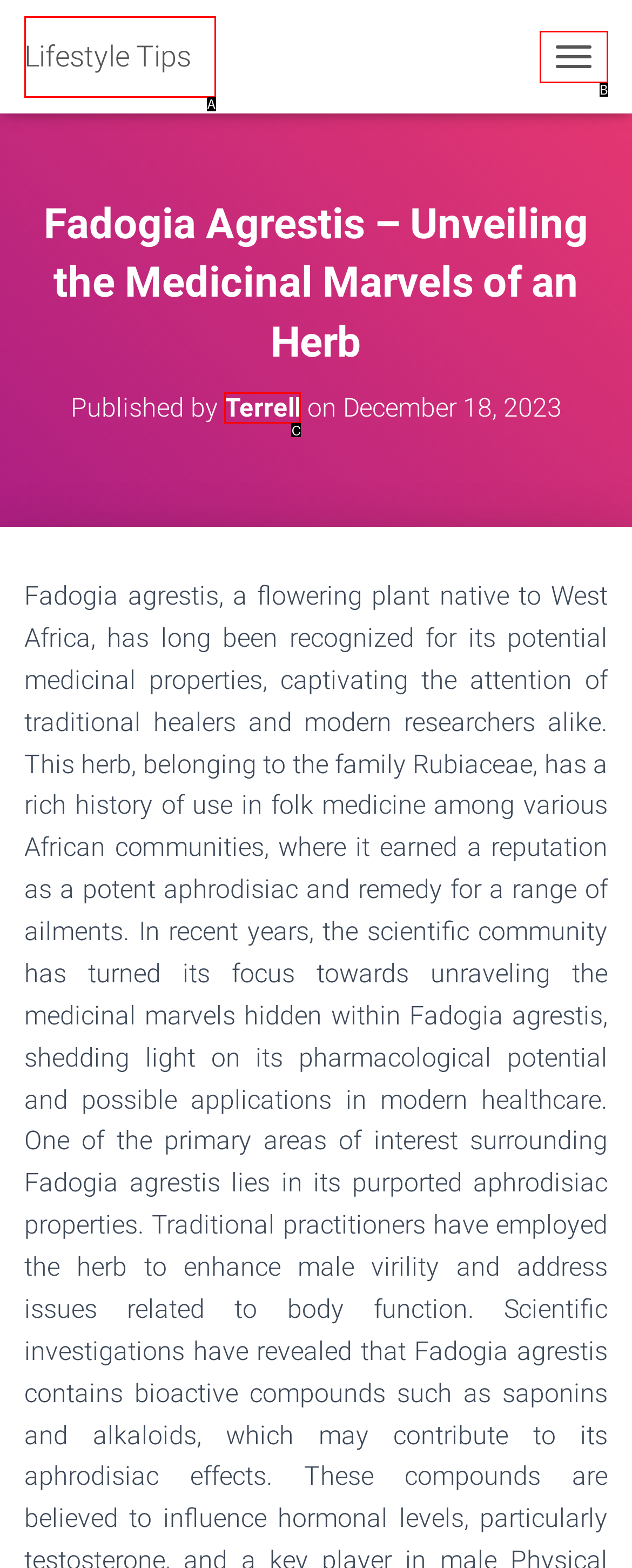Which HTML element fits the description: Toggle Navigation? Respond with the letter of the appropriate option directly.

B